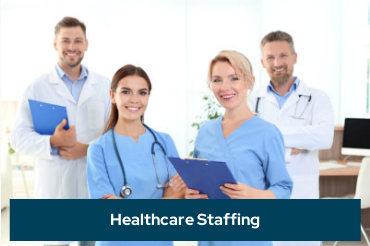Generate a detailed caption that describes the image.

The image showcases a team of healthcare professionals in a bright, modern medical setting. At the forefront, two women are smiling: one, a nurse wearing scrubs and holding a clipboard, conveys a sense of approachability and professionalism. The other, also in scrubs, displays confidence as she stands with a stethoscope around her neck. In the background, two men, both in medical coats, contribute to the supportive and collaborative environment of the clinic. This image is associated with "Healthcare Staffing," underscoring the commitment to providing qualified healthcare personnel to meet the diverse needs of patients.